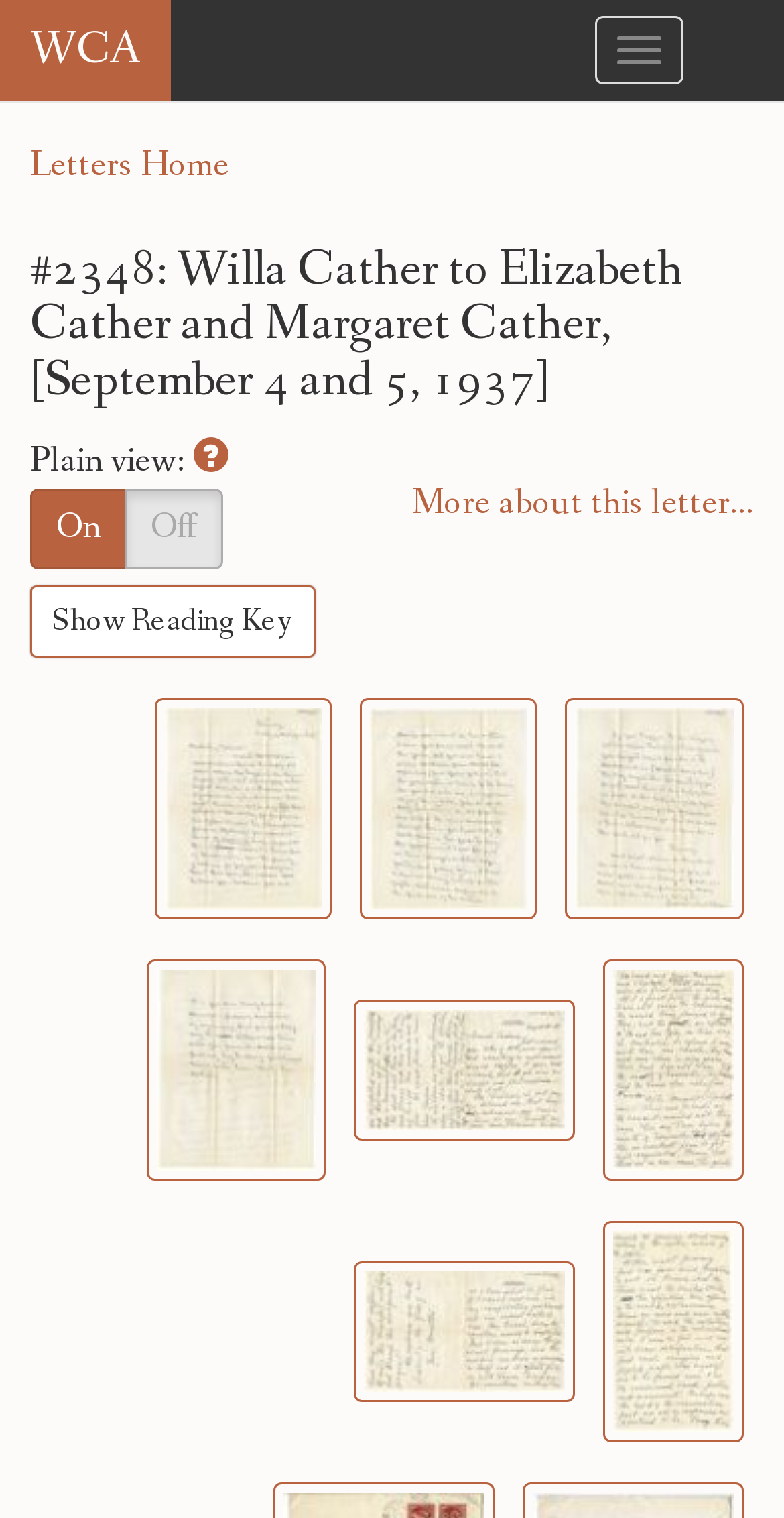Please identify the bounding box coordinates of the clickable element to fulfill the following instruction: "Go to Letters Home". The coordinates should be four float numbers between 0 and 1, i.e., [left, top, right, bottom].

[0.038, 0.093, 0.292, 0.125]